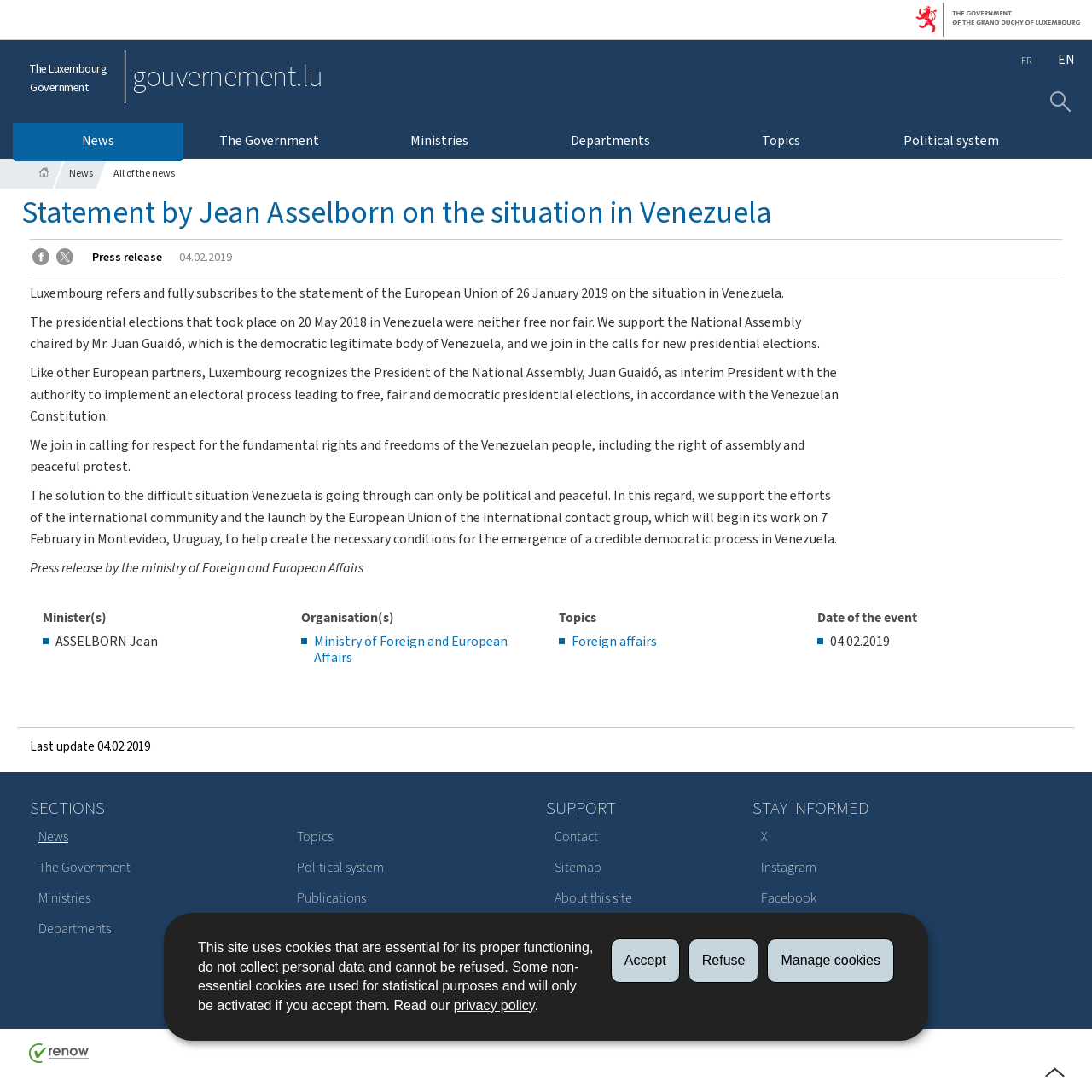Articulate a detailed summary of the webpage's content and design.

The webpage is a statement by Jean Asselborn, the Minister of Foreign and European Affairs of Luxembourg, on the situation in Venezuela. At the top of the page, there is a banner with a cookie policy notification, which includes buttons to accept, refuse, or manage cookies. Below this banner, there is a navigation menu with links to the homepage, news, and other sections of the website.

On the left side of the page, there is a vertical menu with links to various sections, including news, the government, ministries, departments, topics, and political systems. There is also a search button at the top right corner of the page.

The main content of the page is a statement by Jean Asselborn, which is divided into several paragraphs. The statement expresses Luxembourg's support for the European Union's stance on the situation in Venezuela and recognizes the National Assembly chaired by Juan Guaidó as the democratic legitimate body of Venezuela. The statement also calls for respect for the fundamental rights and freedoms of the Venezuelan people and supports the efforts of the international community to find a peaceful solution to the crisis.

Below the statement, there are links to share the content on social media platforms, including Facebook and X. There is also a section with information about the press release, including the date, ministry, and organization responsible for it.

At the bottom of the page, there is a footer section with links to various sections of the website, including news, the government, ministries, departments, topics, and political systems. There is also a section with links to support resources, including contact information, a sitemap, and a declaration of accessibility. Additionally, there is a section with links to stay informed, including social media platforms and an RSS feed.